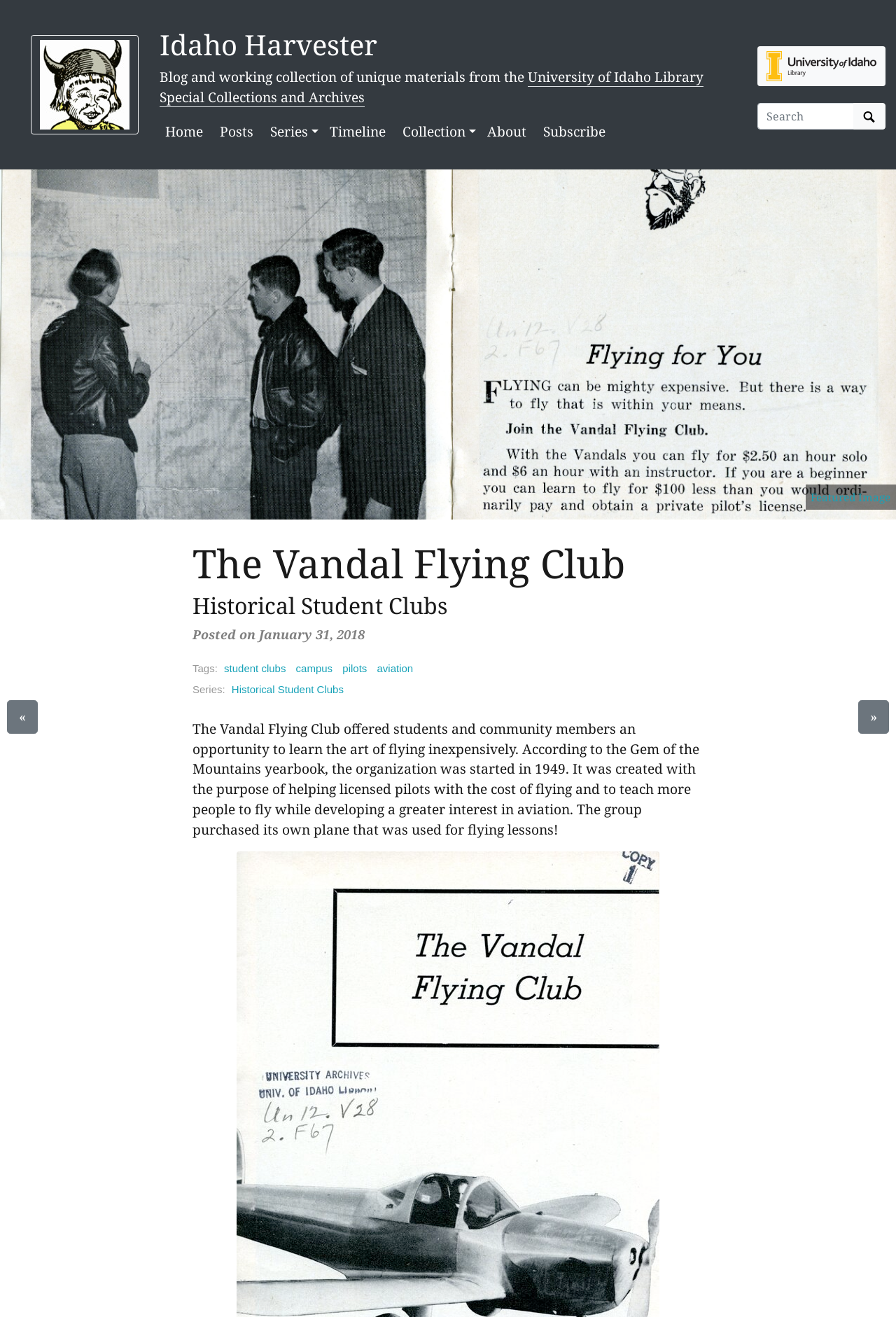How many links are there in the navigation menu?
Provide a thorough and detailed answer to the question.

The navigation menu is located at the top of the webpage and contains links to 'Home', 'Posts', 'Series', 'Timeline', 'Collection', and 'About', for a total of 6 links.